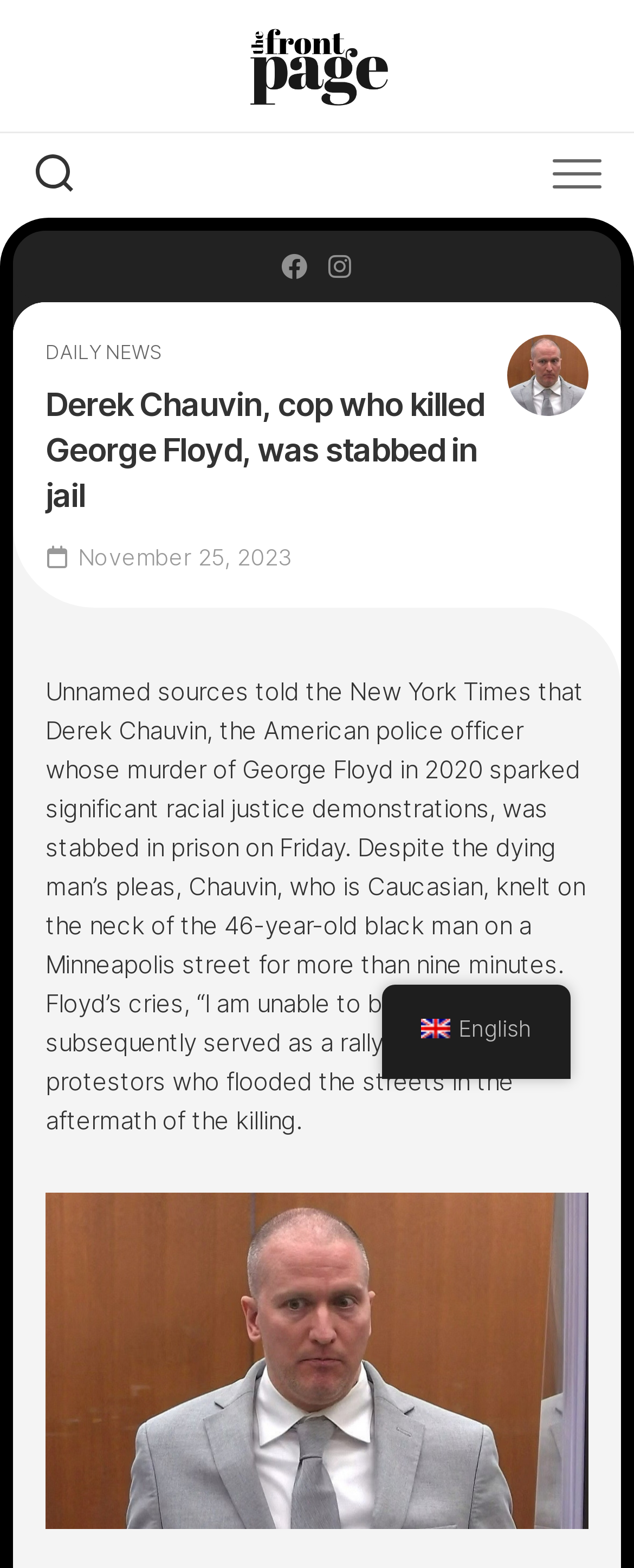What is the date mentioned in the article?
Based on the image, answer the question in a detailed manner.

The article mentions the date November 25, 2023, which is likely the date when Derek Chauvin was stabbed in prison.